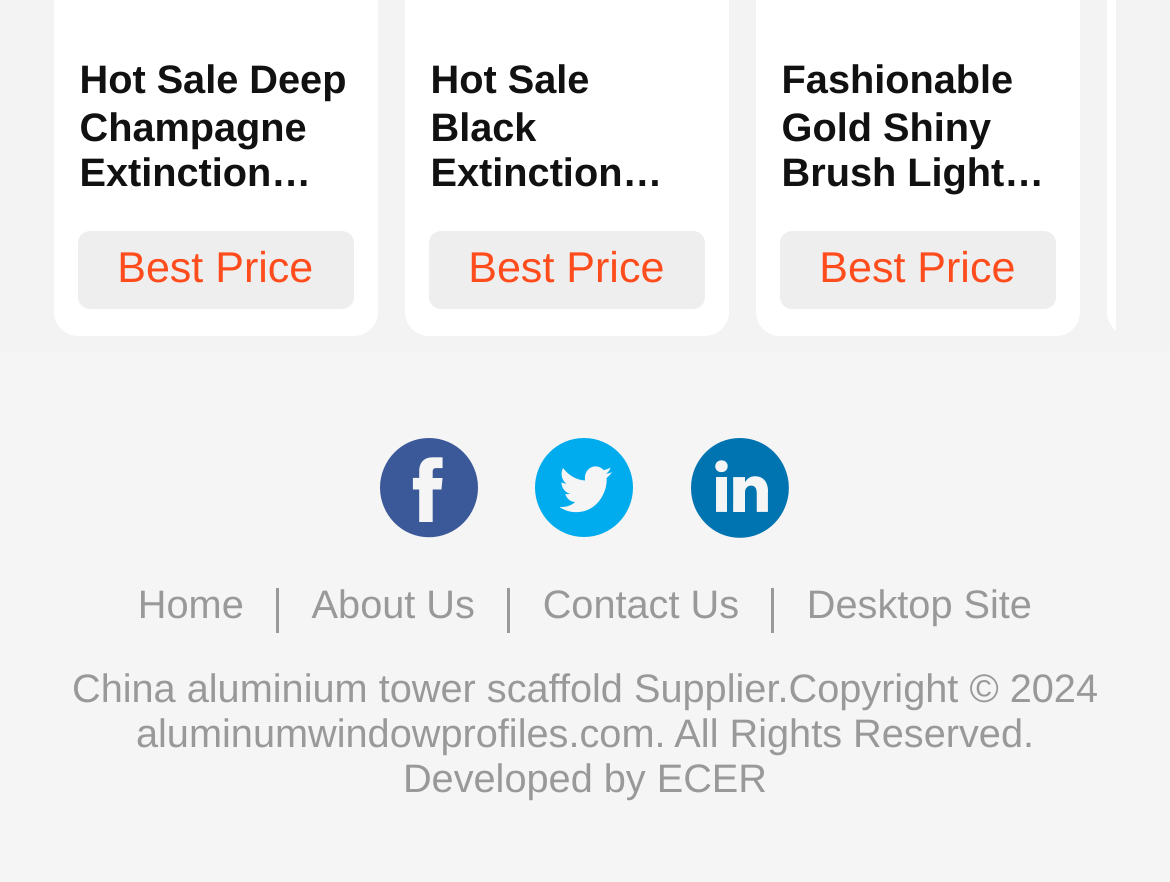Could you find the bounding box coordinates of the clickable area to complete this instruction: "Go to Home page"?

[0.118, 0.659, 0.208, 0.719]